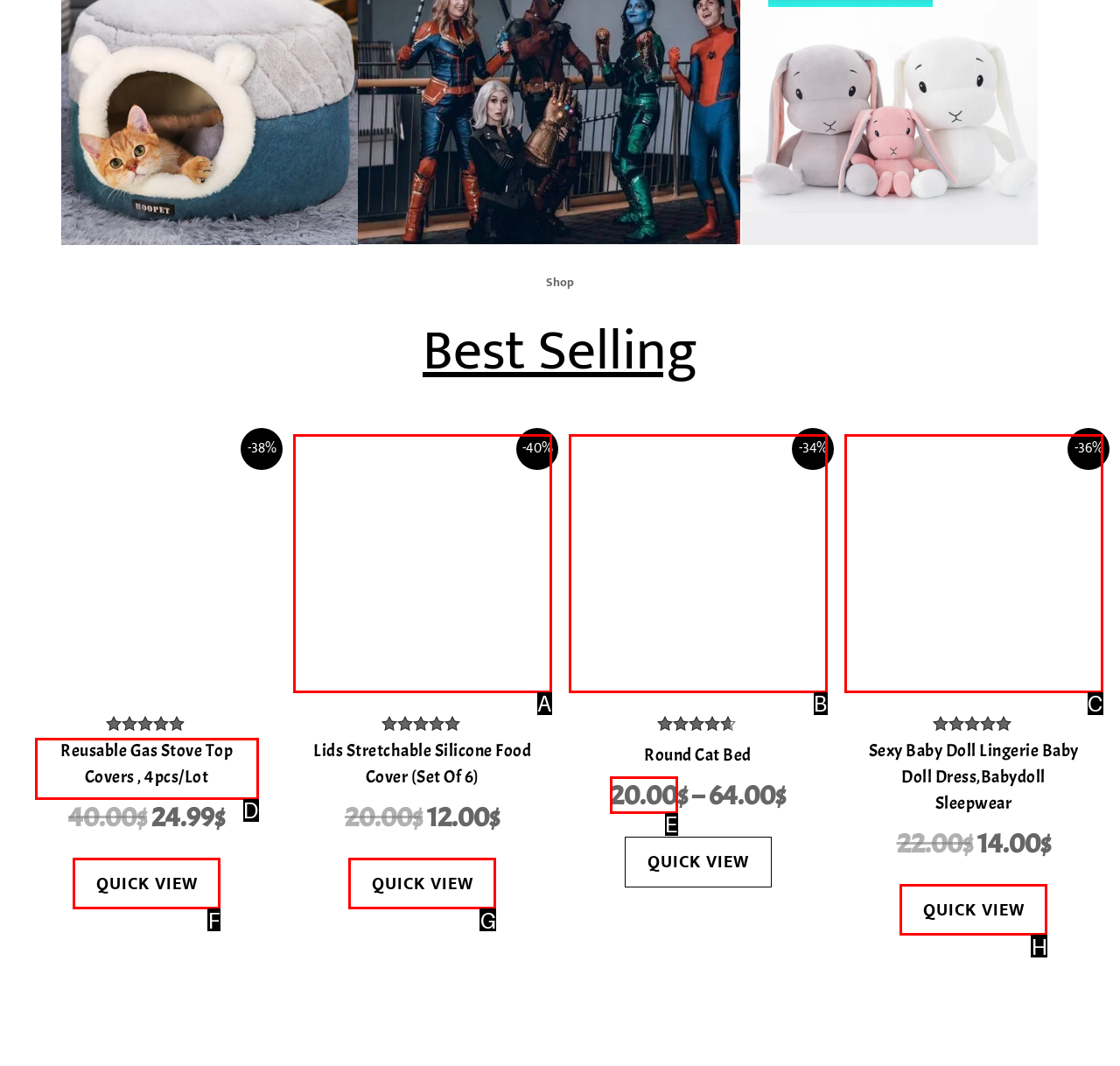Select the appropriate HTML element that needs to be clicked to execute the following task: Check the price of 'Round Cat Bed'. Respond with the letter of the option.

E